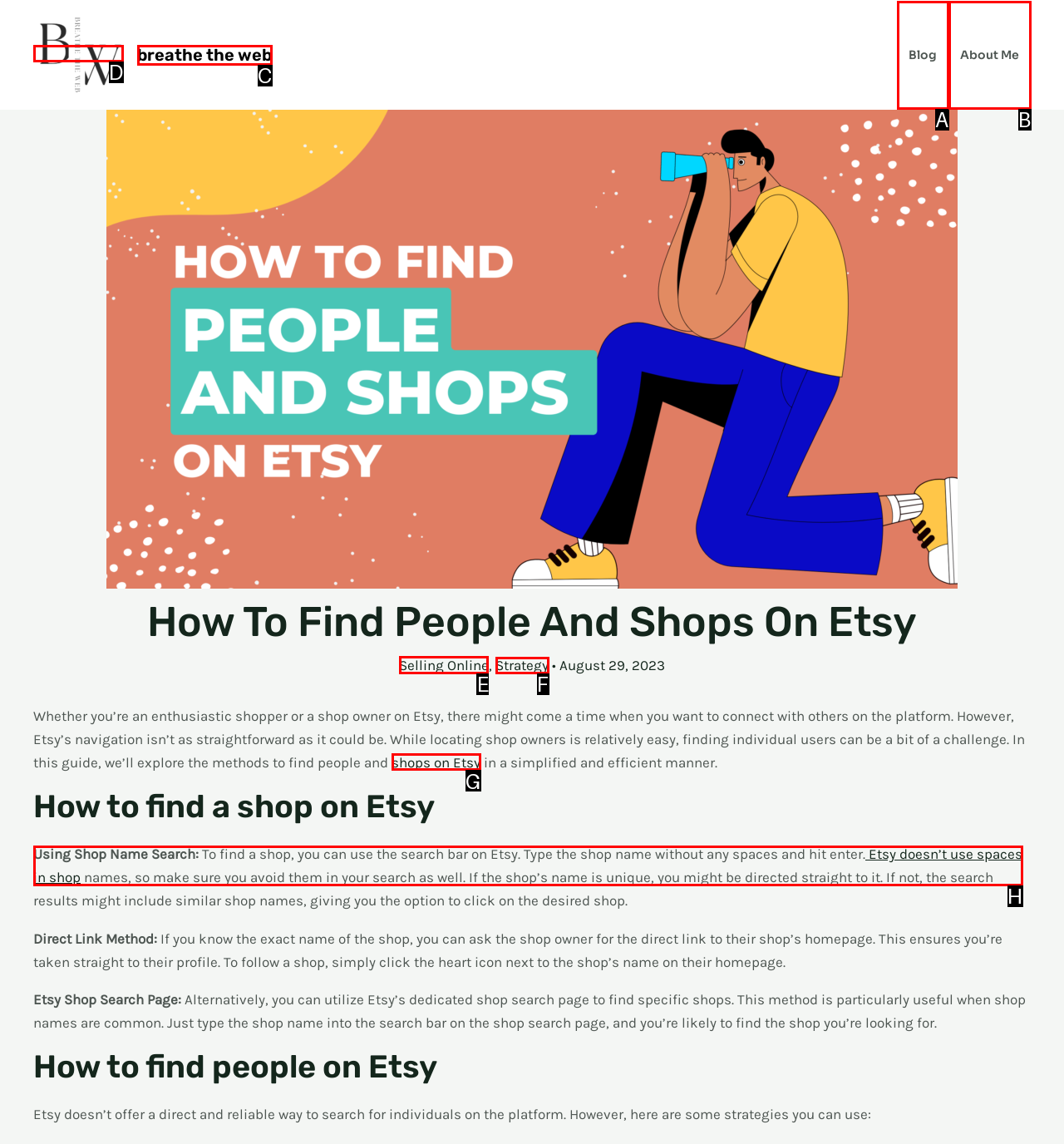Choose the HTML element you need to click to achieve the following task: Read the article about 'Selling Online'
Respond with the letter of the selected option from the given choices directly.

E